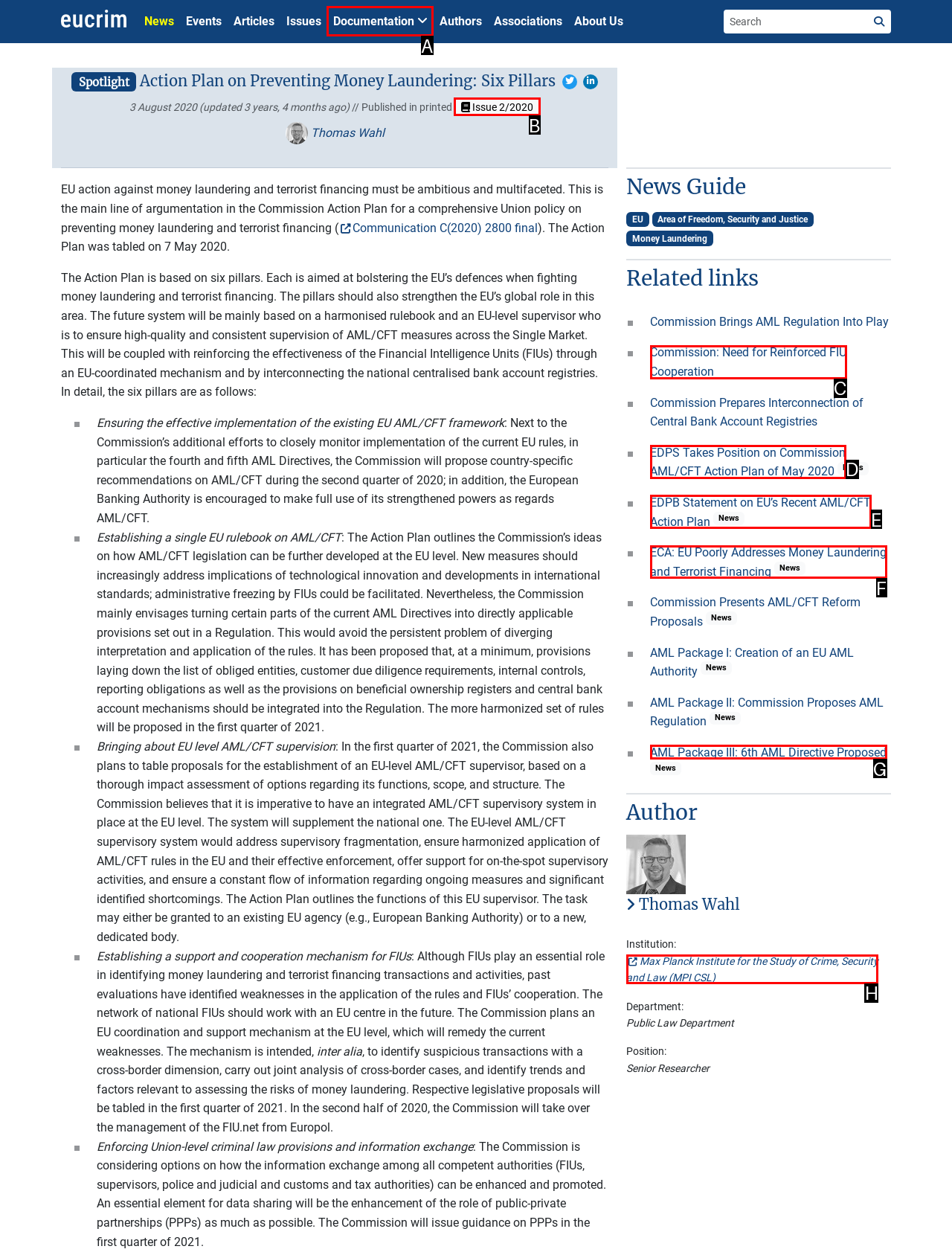Choose the correct UI element to click for this task: Click on the 'Home' link Answer using the letter from the given choices.

None